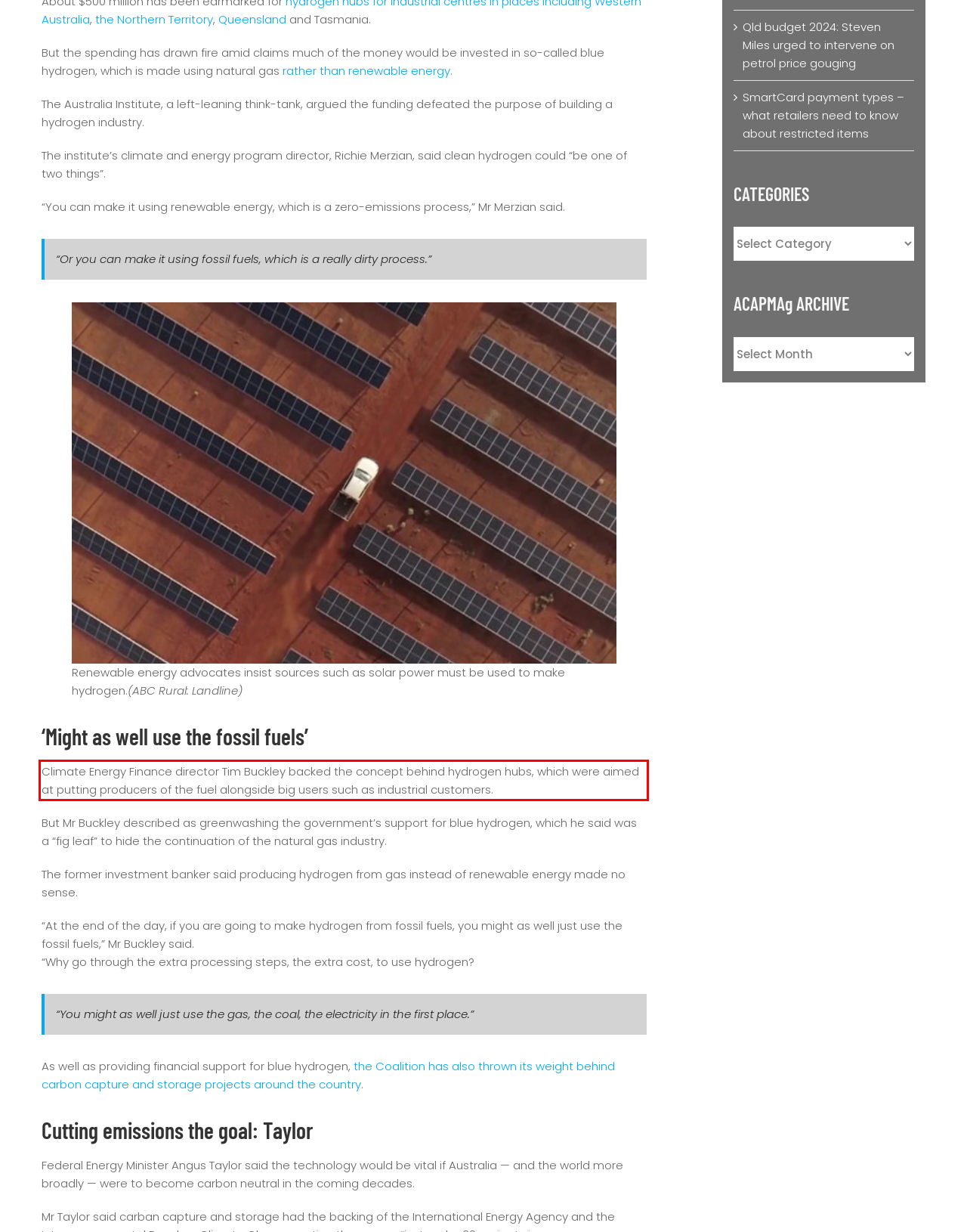Using the provided screenshot, read and generate the text content within the red-bordered area.

Climate Energy Finance director Tim Buckley backed the concept behind hydrogen hubs, which were aimed at putting producers of the fuel alongside big users such as industrial customers.